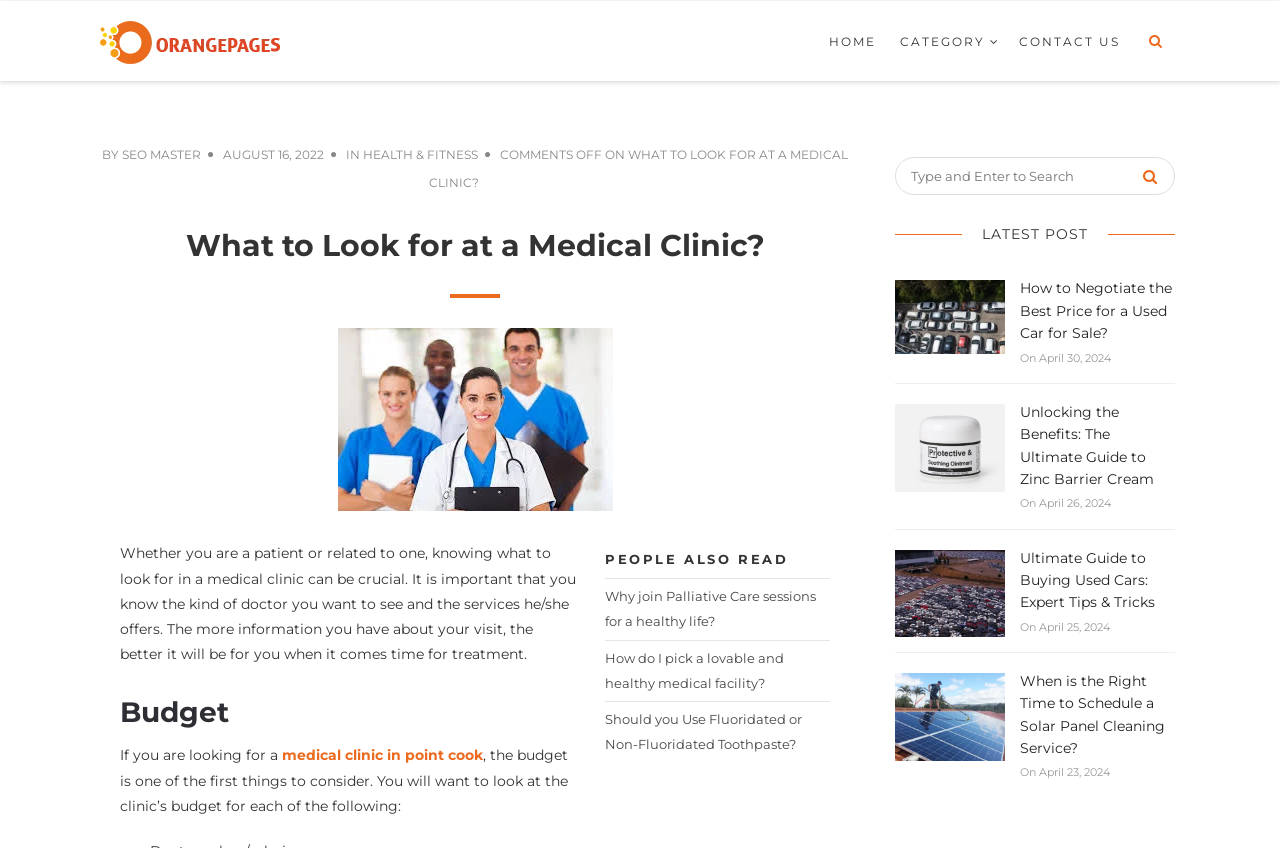Locate and extract the text of the main heading on the webpage.

What to Look for at a Medical Clinic?